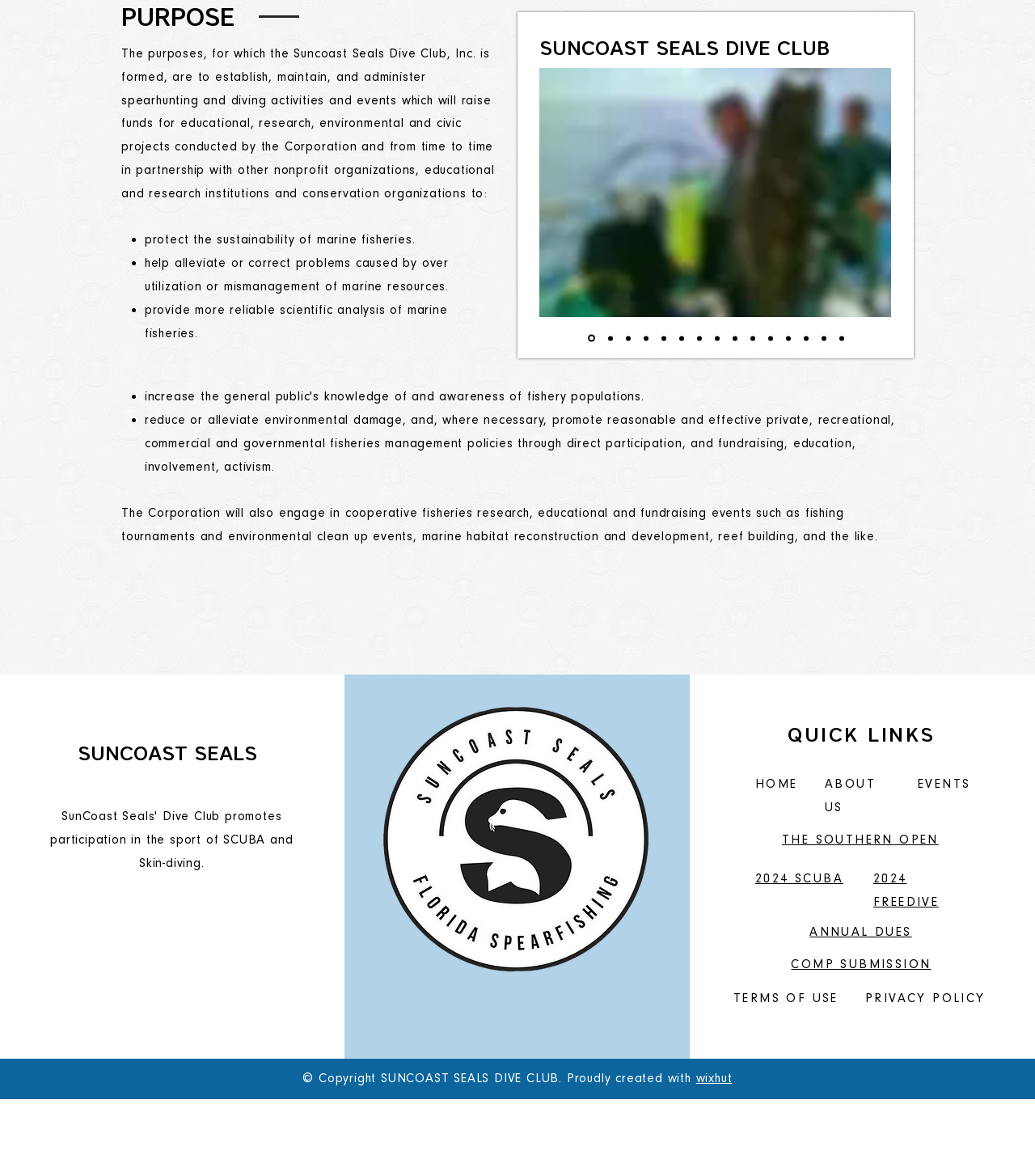From the element description: "PRIVACY POLICY", extract the bounding box coordinates of the UI element. The coordinates should be expressed as four float numbers between 0 and 1, in the order [left, top, right, bottom].

[0.836, 0.842, 0.952, 0.855]